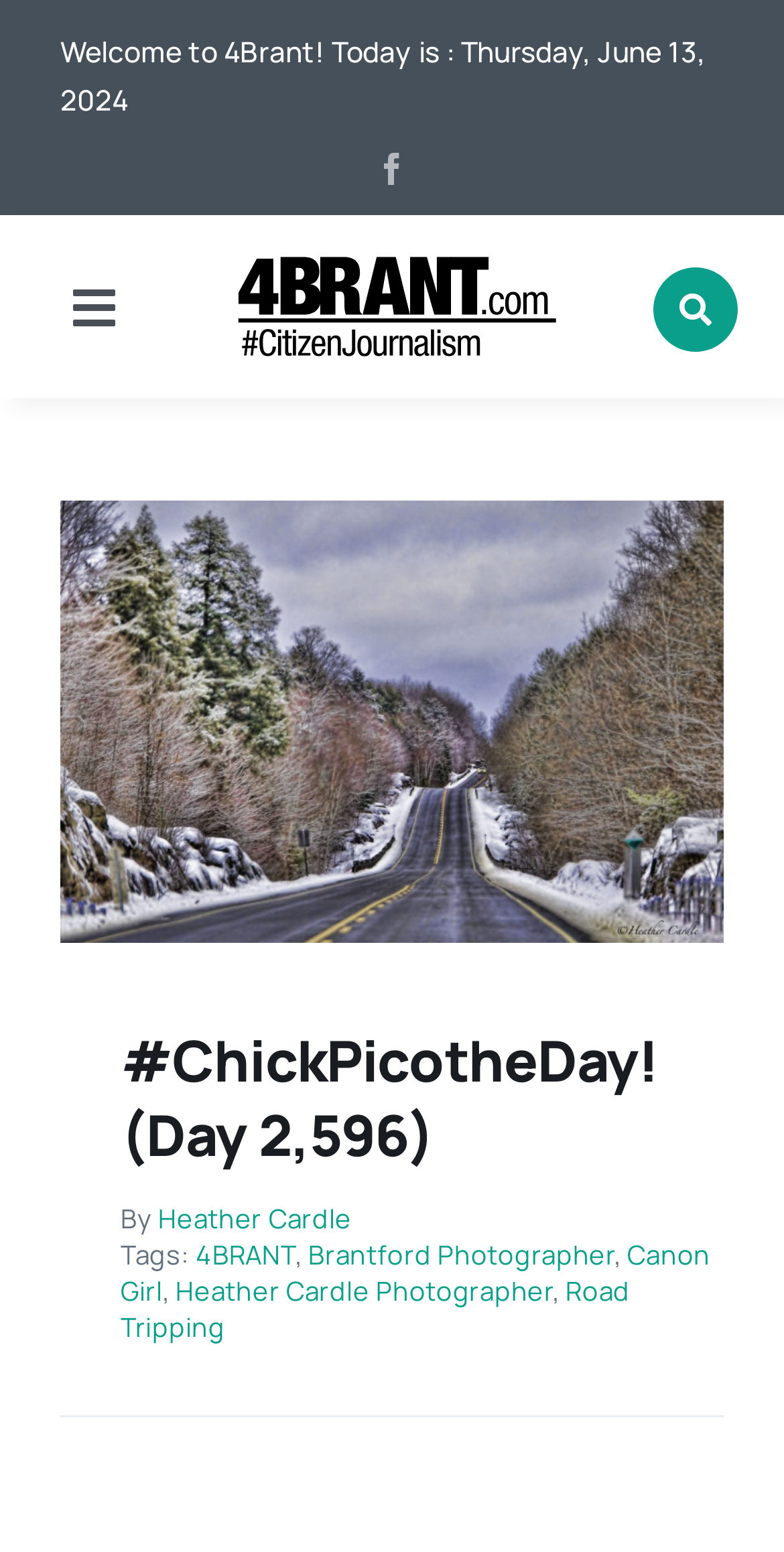Determine the bounding box coordinates of the clickable region to execute the instruction: "Explore the Road Tripping tag". The coordinates should be four float numbers between 0 and 1, denoted as [left, top, right, bottom].

[0.154, 0.82, 0.803, 0.867]